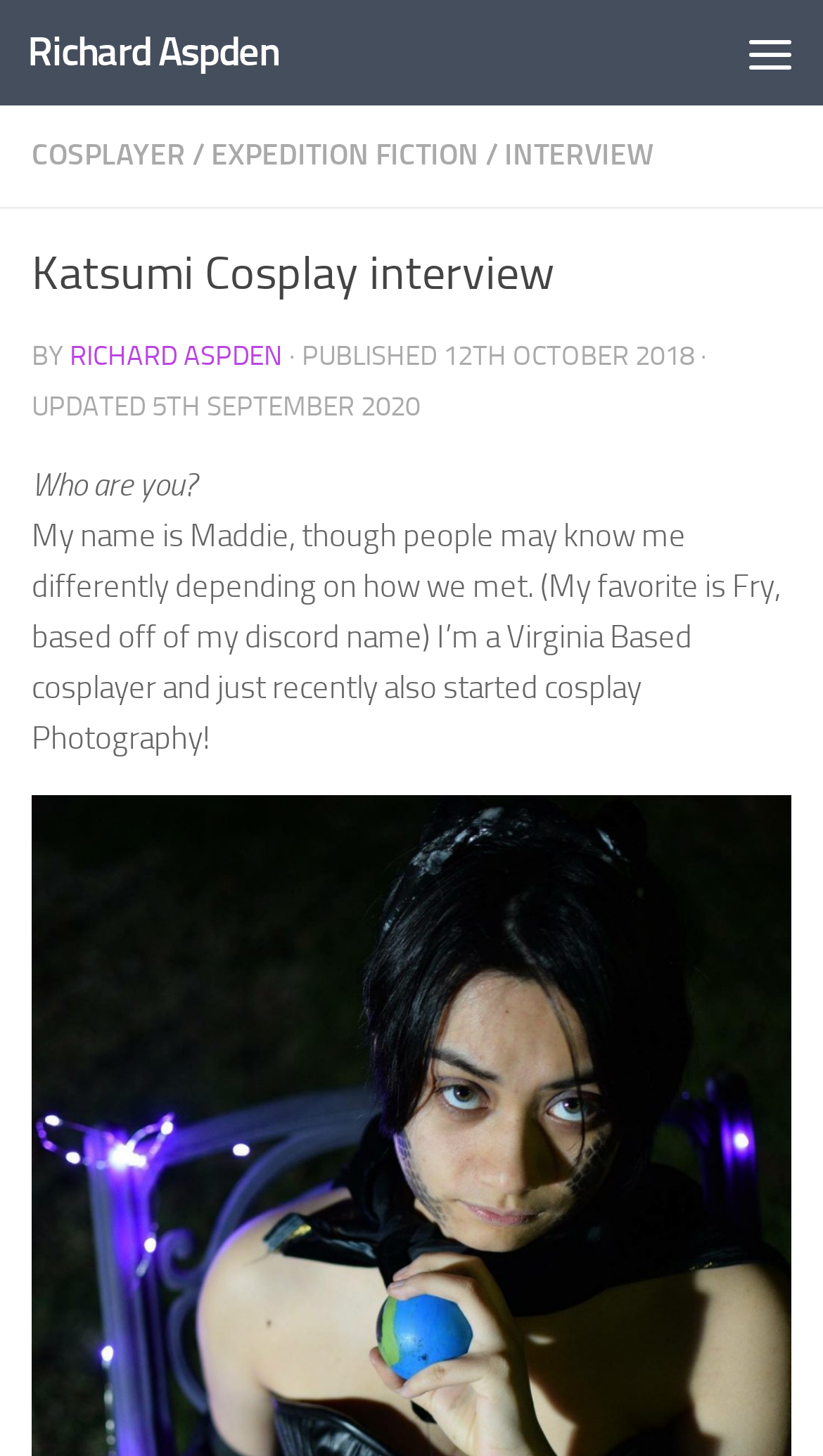What is the profession of the author?
Answer with a single word or short phrase according to what you see in the image.

Cosplayer and Cosplay Photographer